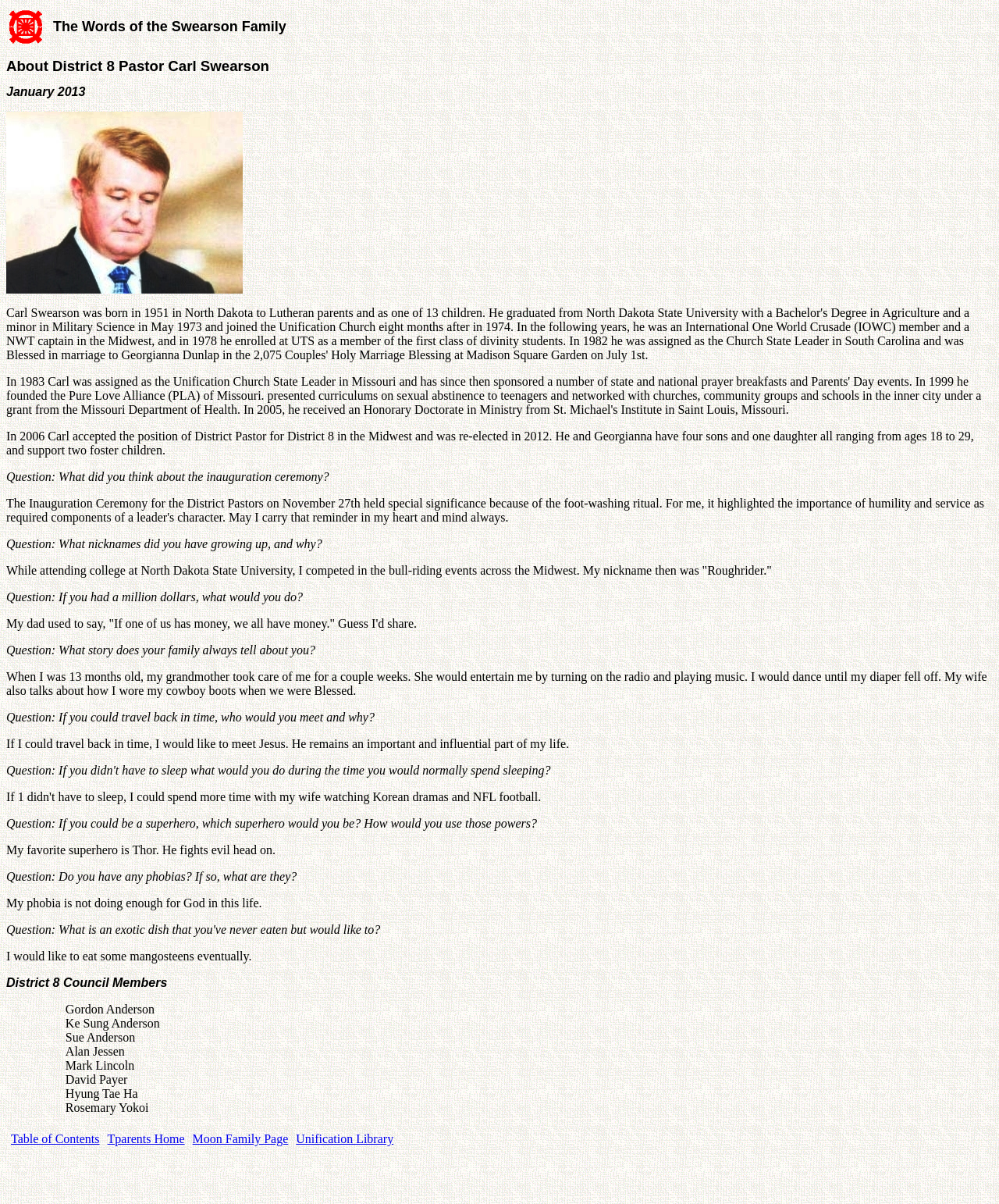Answer briefly with one word or phrase:
What is the position of Carl Swearson?

District Pastor for District 8